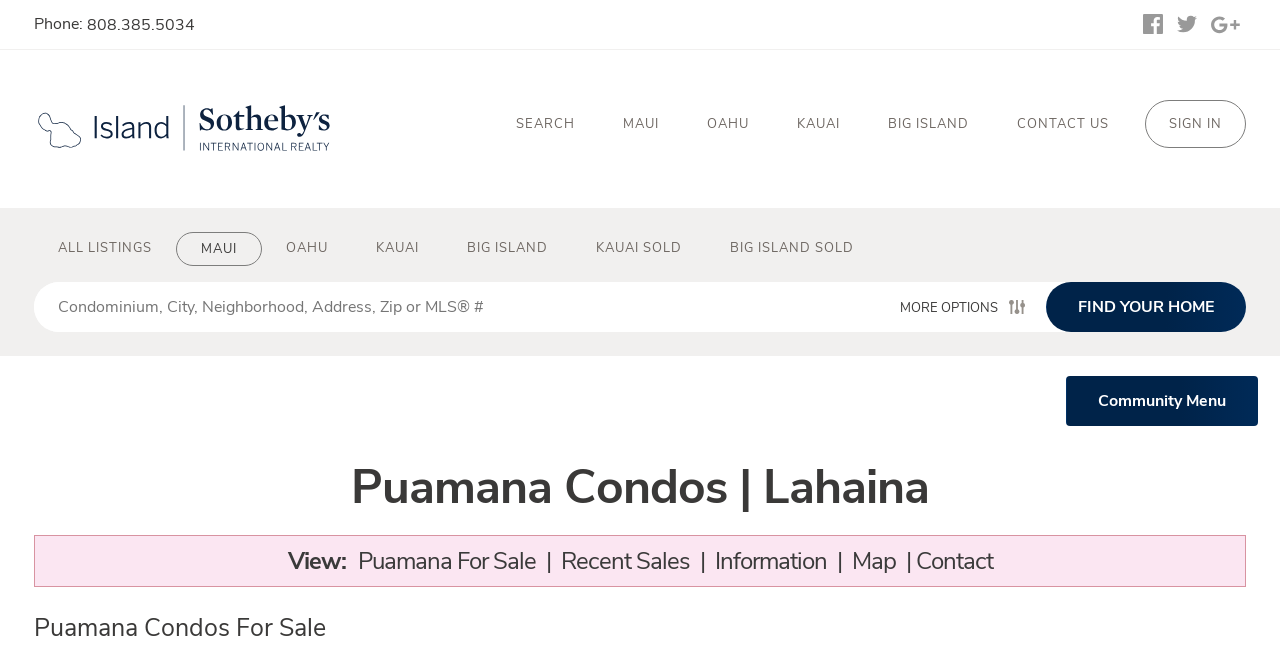Please study the image and answer the question comprehensively:
What are the islands listed for searching?

I found the list of islands by looking at the navigation menu at the top of the webpage, where it lists 'MAUI', 'OAHU', 'KAUAI', and 'BIG ISLAND' as options for searching.